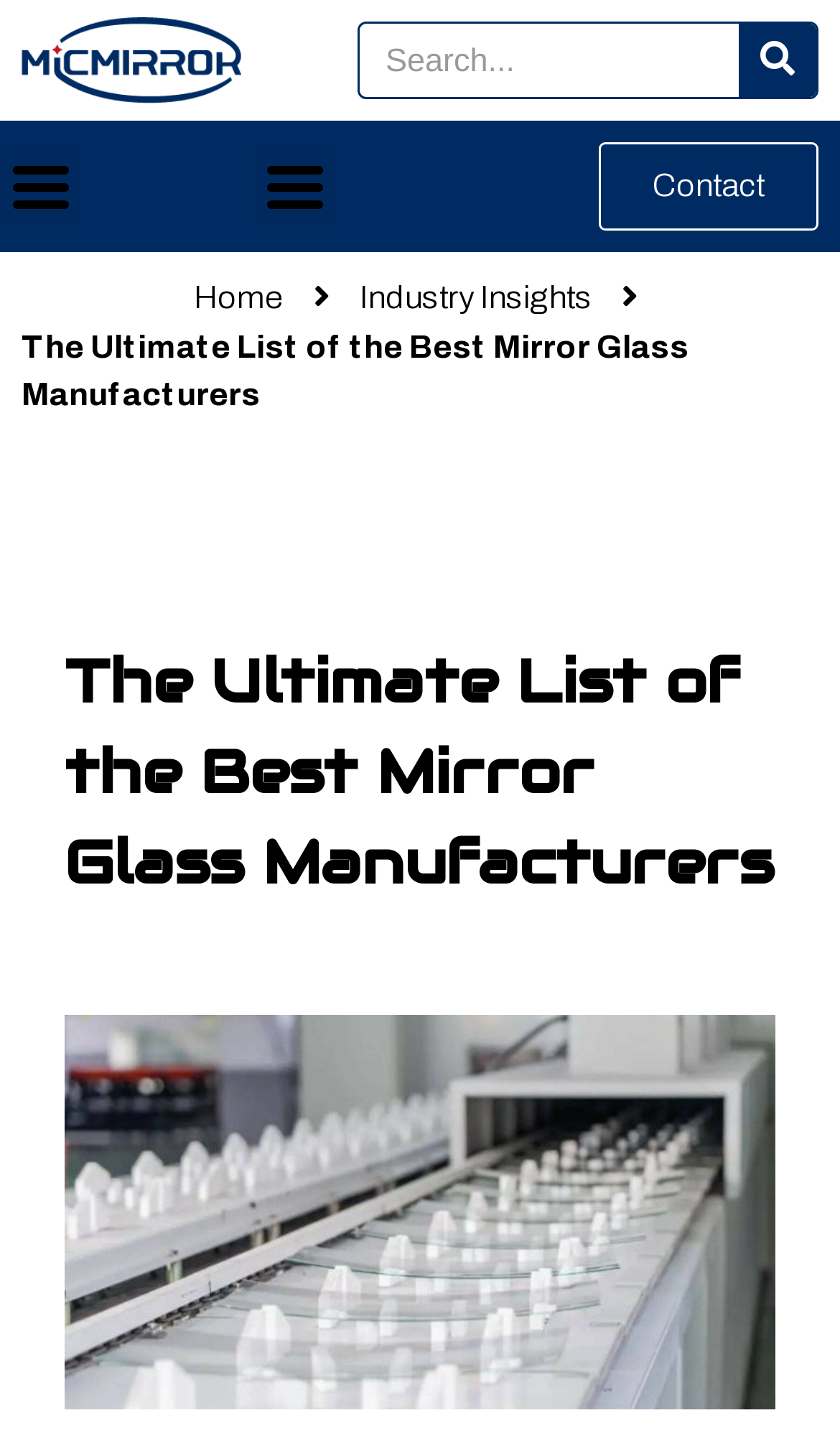Please respond in a single word or phrase: 
What is the theme of the webpage's content?

Mirror glass manufacturing